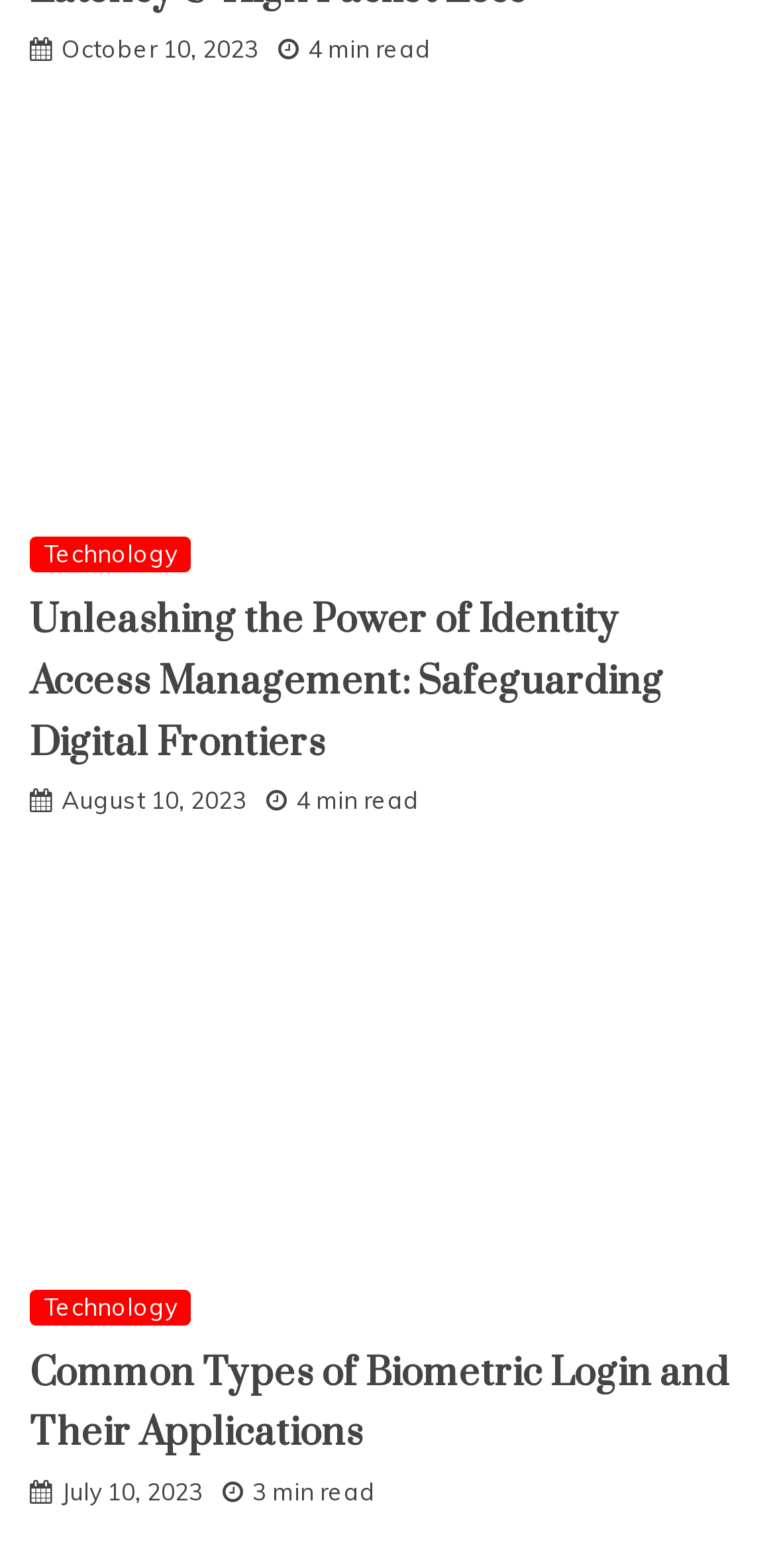From the image, can you give a detailed response to the question below:
What is the date of the first article?

The first article has a link with the text 'October 10, 2023' which indicates the date of the article.